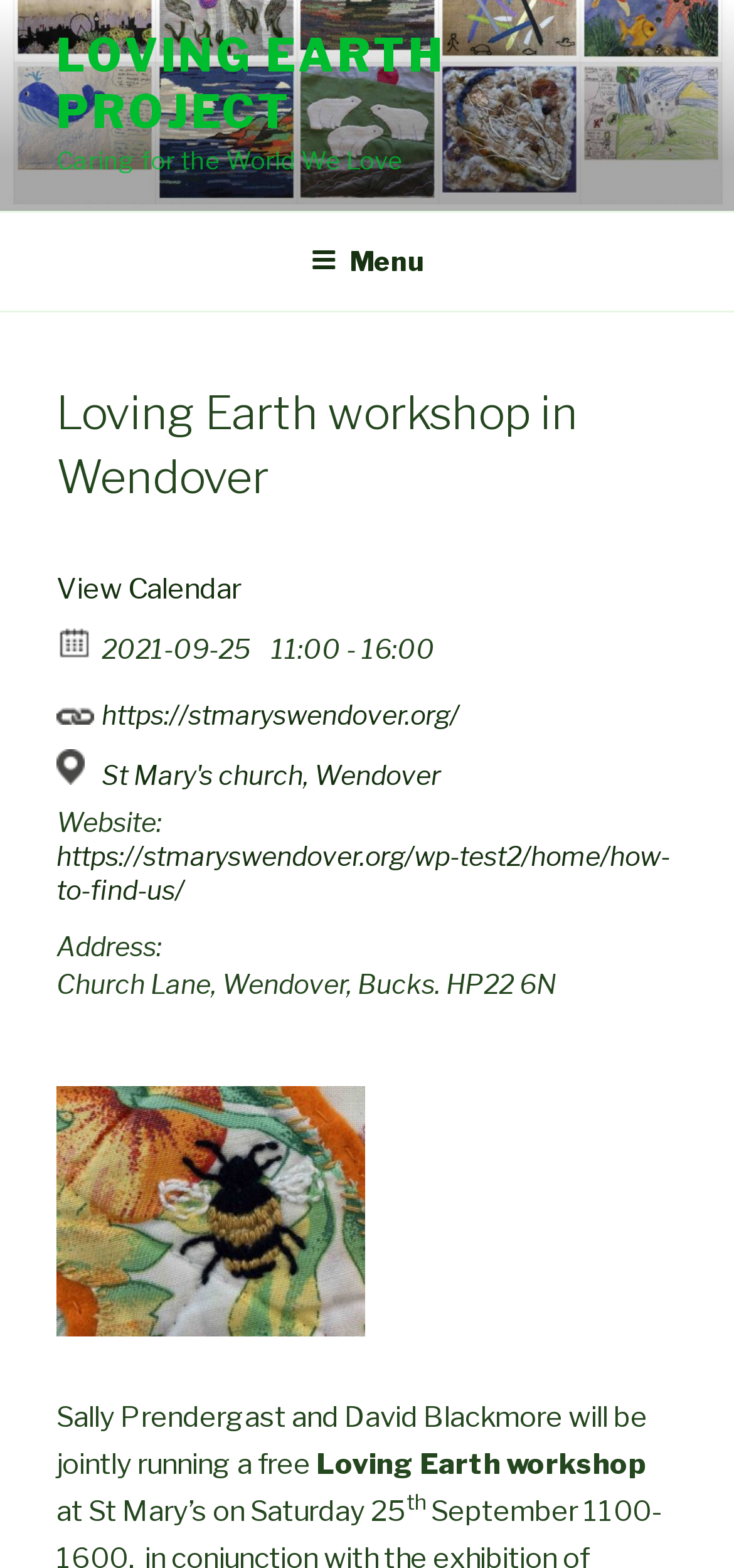Specify the bounding box coordinates (top-left x, top-left y, bottom-right x, bottom-right y) of the UI element in the screenshot that matches this description: https://stmaryswendover.org/

[0.077, 0.439, 0.626, 0.467]